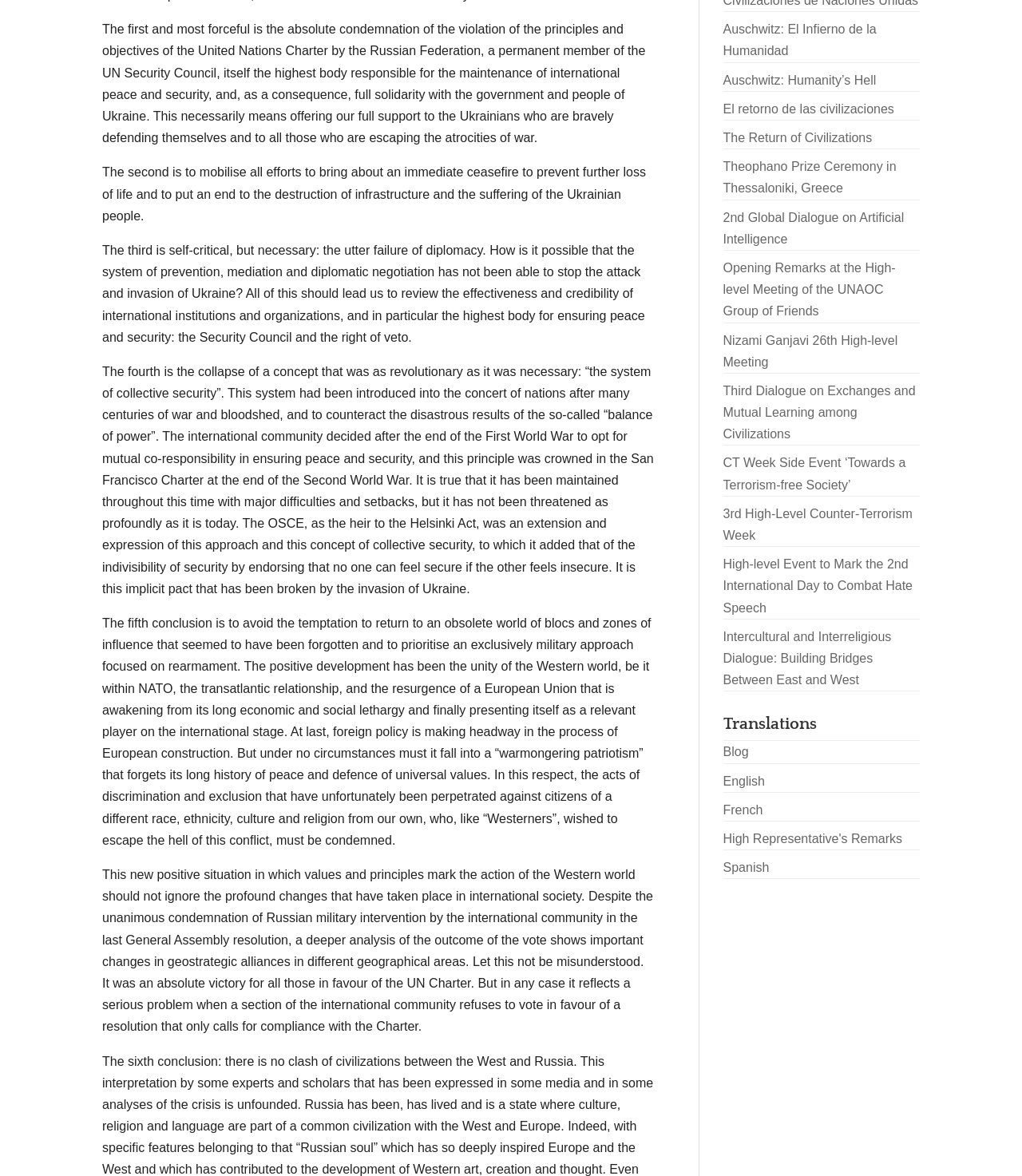Provide the bounding box coordinates for the UI element that is described by this text: "Auschwitz: Humanity’s Hell". The coordinates should be in the form of four float numbers between 0 and 1: [left, top, right, bottom].

[0.707, 0.062, 0.857, 0.074]